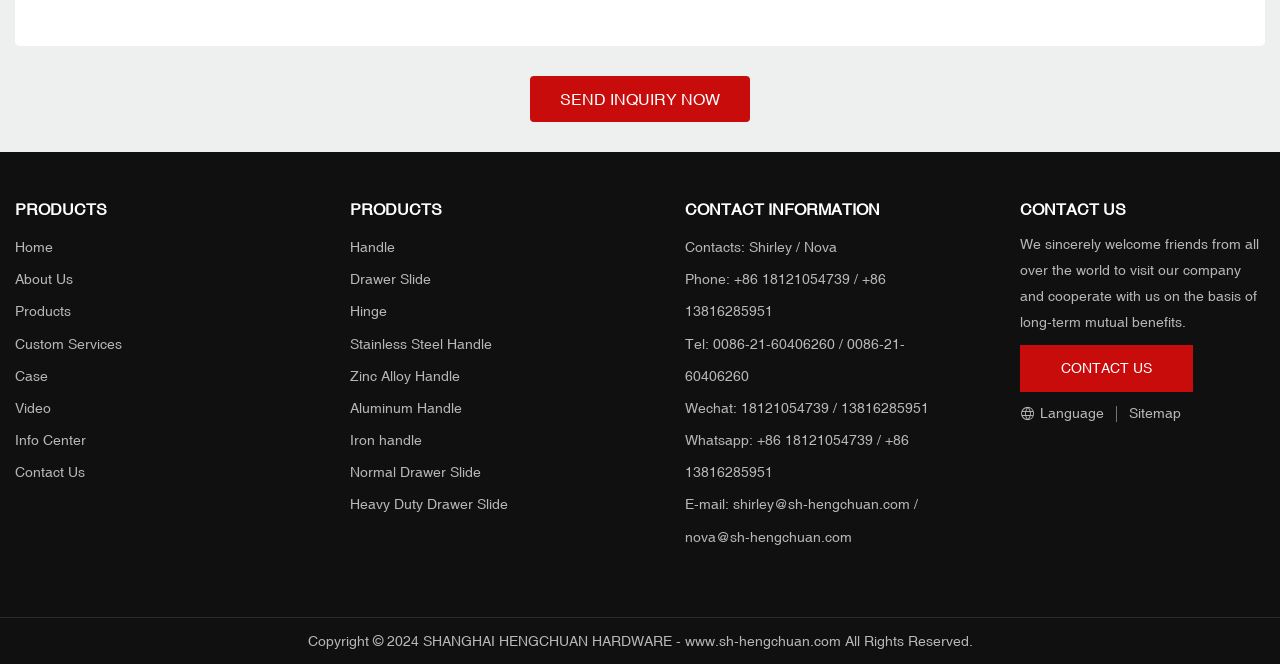Please determine the bounding box coordinates for the element with the description: "Aluminum Handle".

[0.273, 0.602, 0.361, 0.626]